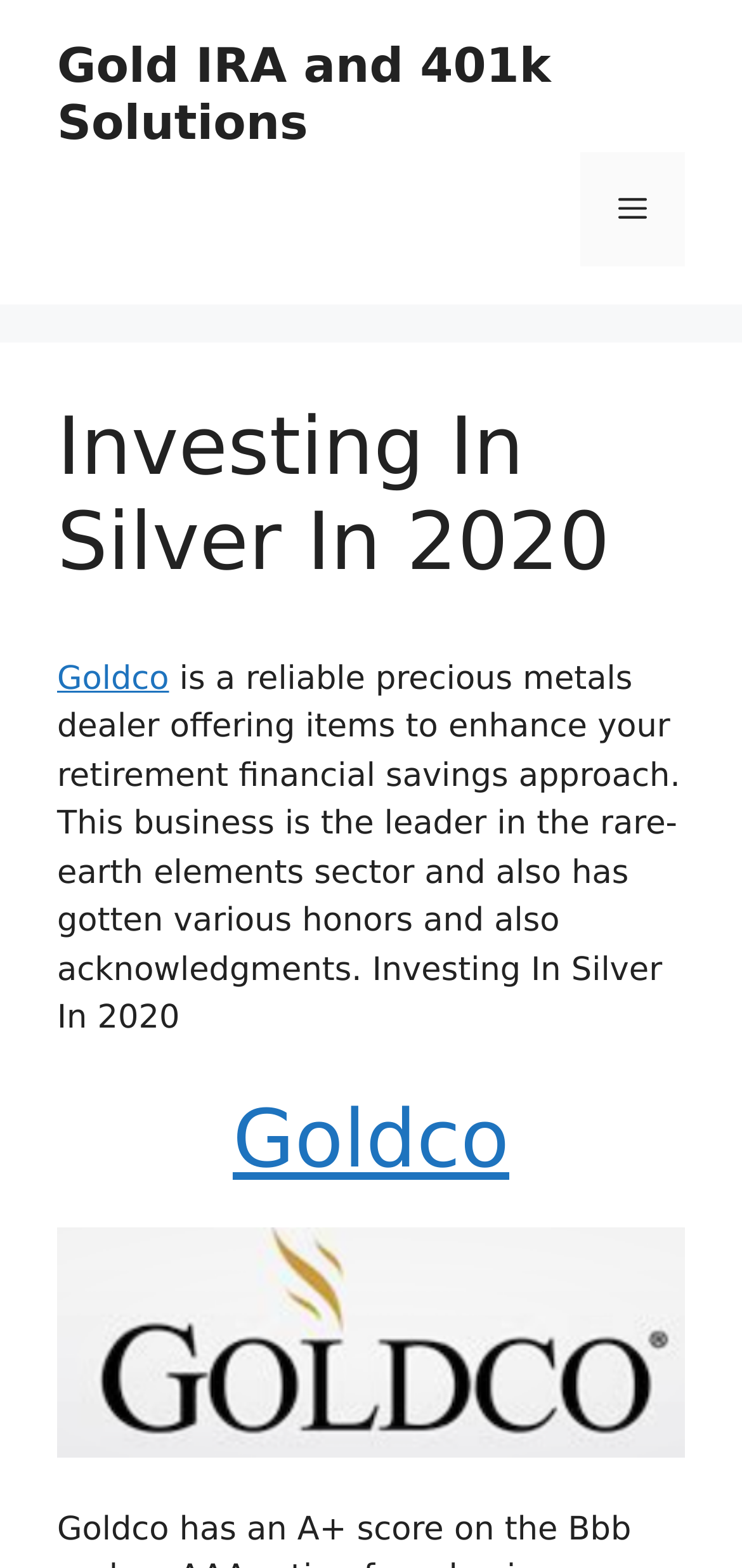Generate a comprehensive caption for the webpage you are viewing.

The webpage is about Goldco, a reliable precious metals dealer, and its role in enhancing retirement financial savings. At the top of the page, there is a banner that spans the entire width, with a link to "Gold IRA and 401k Solutions" on the left side and a mobile toggle button on the right side. Below the banner, there is a header section that contains a heading "Investing In Silver In 2020" and a link to "Goldco". 

Underneath the header, there is a paragraph of text that describes Goldco as a leader in the rare-earth elements sector, having received various honors and acknowledgments. This text is positioned on the left side of the page, taking up most of the width. 

Further down, there is another heading "Goldco" with a link to "Goldco" positioned below it. The link is centered on the page, with some space between the heading and the link. Overall, the webpage has a simple layout with a focus on providing information about Goldco and its services.